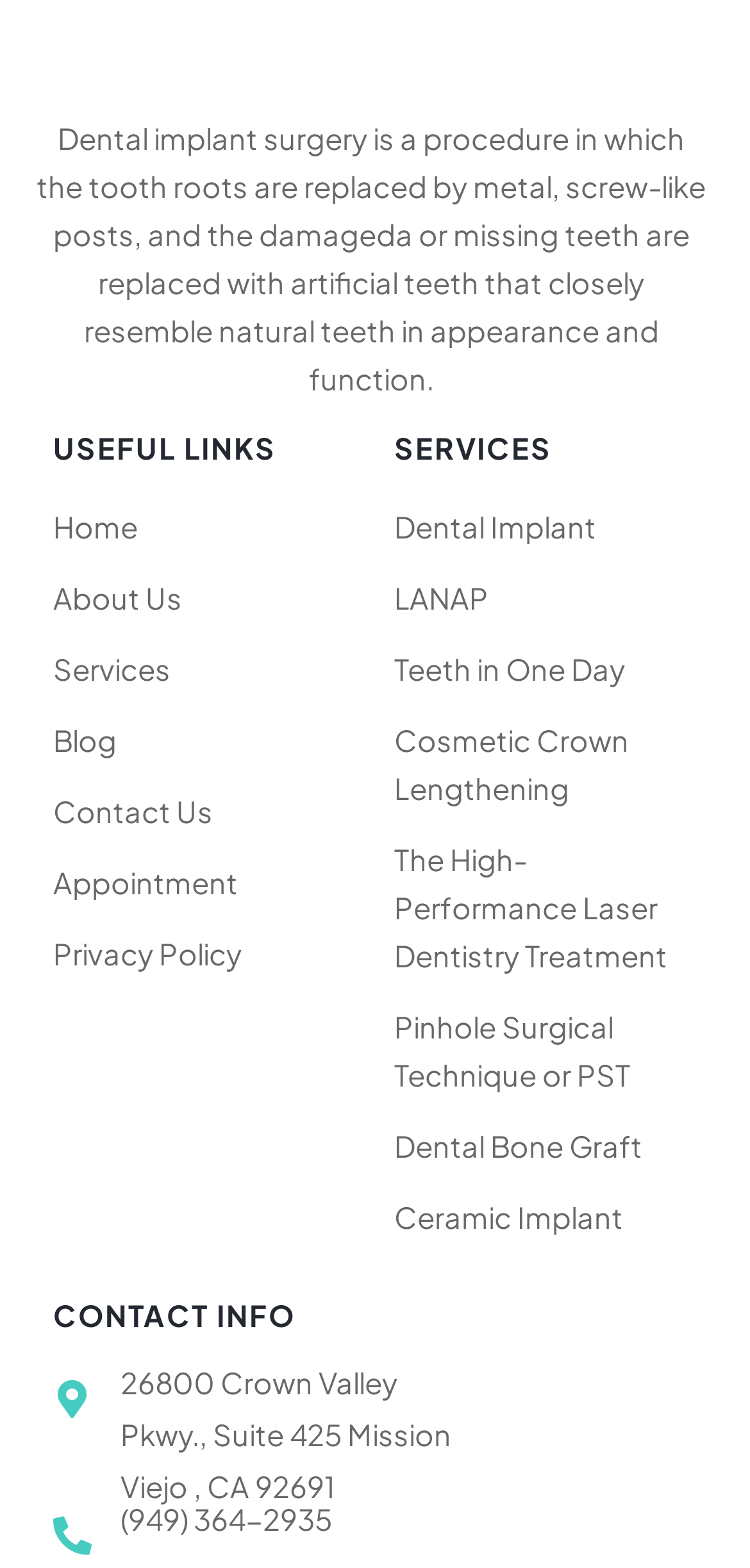Determine the bounding box coordinates of the element that should be clicked to execute the following command: "Click the 'Home' link".

[0.071, 0.312, 0.474, 0.358]